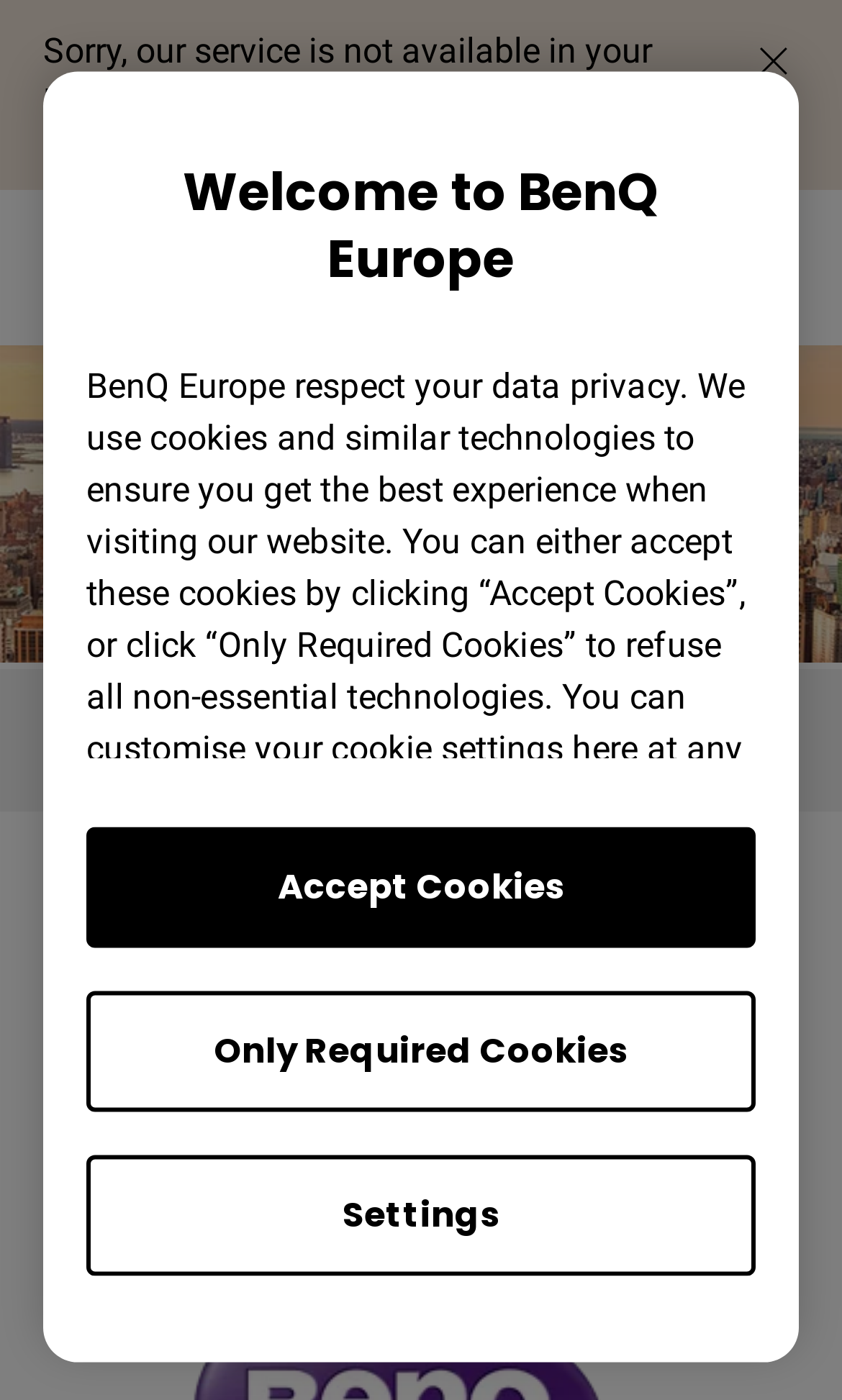What is the job title mentioned on the webpage?
Can you provide an in-depth and detailed response to the question?

The job title is mentioned in the heading element with the text 'KEY ACCOUNT MANAGER B2C - ITALY' which is located at the bottom of the webpage.